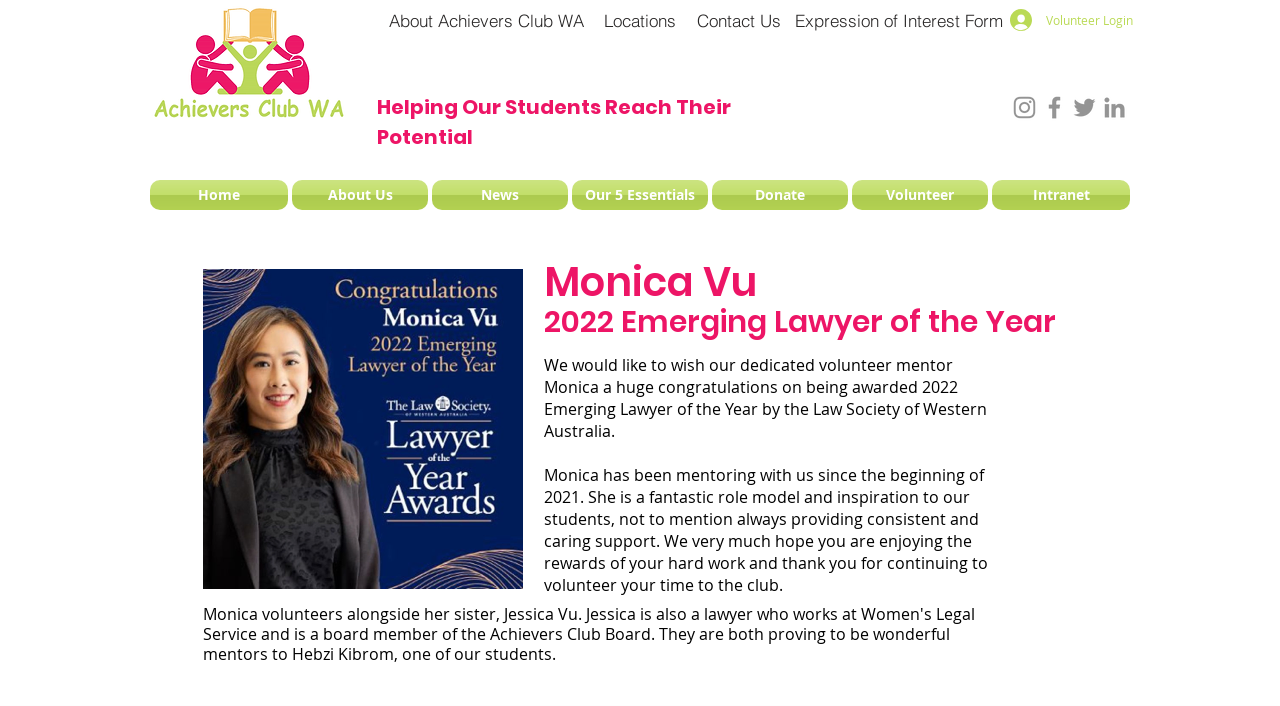Describe all visible elements and their arrangement on the webpage.

The webpage is about Monica Vu, an emerging lawyer of the year, and her involvement with Achievers Club WA. At the top, there are several links to different sections of the website, including "About Achievers Club WA", "Locations", "Contact Us", and "Expression of Interest Form". Next to these links, there is a "Volunteer Login" button with an accompanying image.

Below the links, there is a heading that reads "Helping Our Students Reach Their Potential". To the right of this heading, there is a social bar with links to Instagram, Facebook, Twitter, and LinkedIn, each accompanied by an image of the respective social media platform's logo.

On the left side of the page, there is a navigation menu with links to different sections of the website, including "Home", "About Us", "News", "Our 5 Essentials", "Donate", "Volunteer", and "Intranet". Below this menu, there is an image.

The main content of the page is about Monica Vu, with a heading that reads "Monica Vu" and a subheading that reads "2022 Emerging Lawyer of the Year". There are two paragraphs of text that describe Monica's achievement and her involvement with Achievers Club WA as a volunteer mentor.